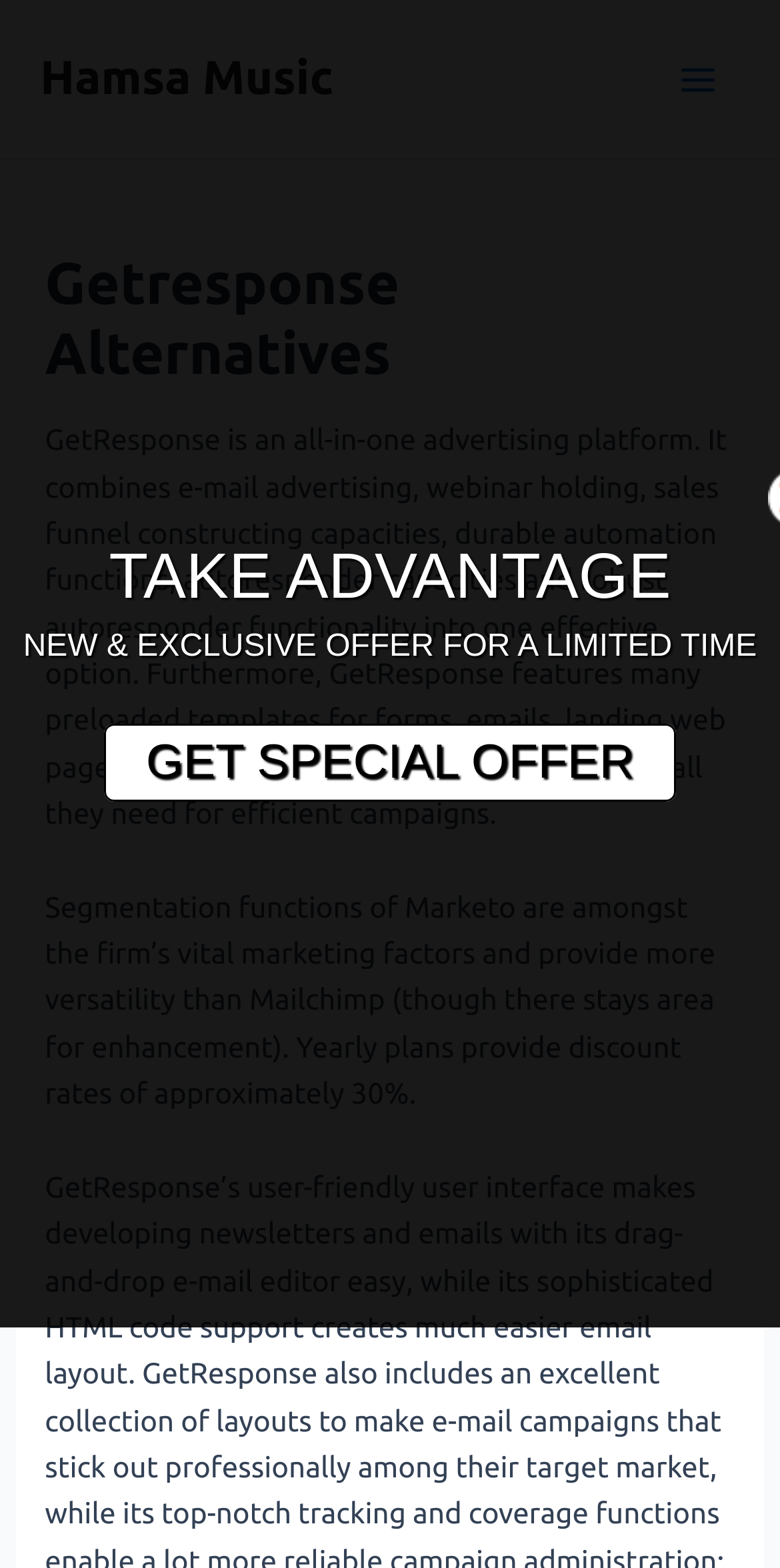Utilize the information from the image to answer the question in detail:
What is the main topic of this webpage?

The main topic of this webpage is Getresponse Alternatives, which is indicated by the heading 'Getresponse Alternatives' on the webpage.